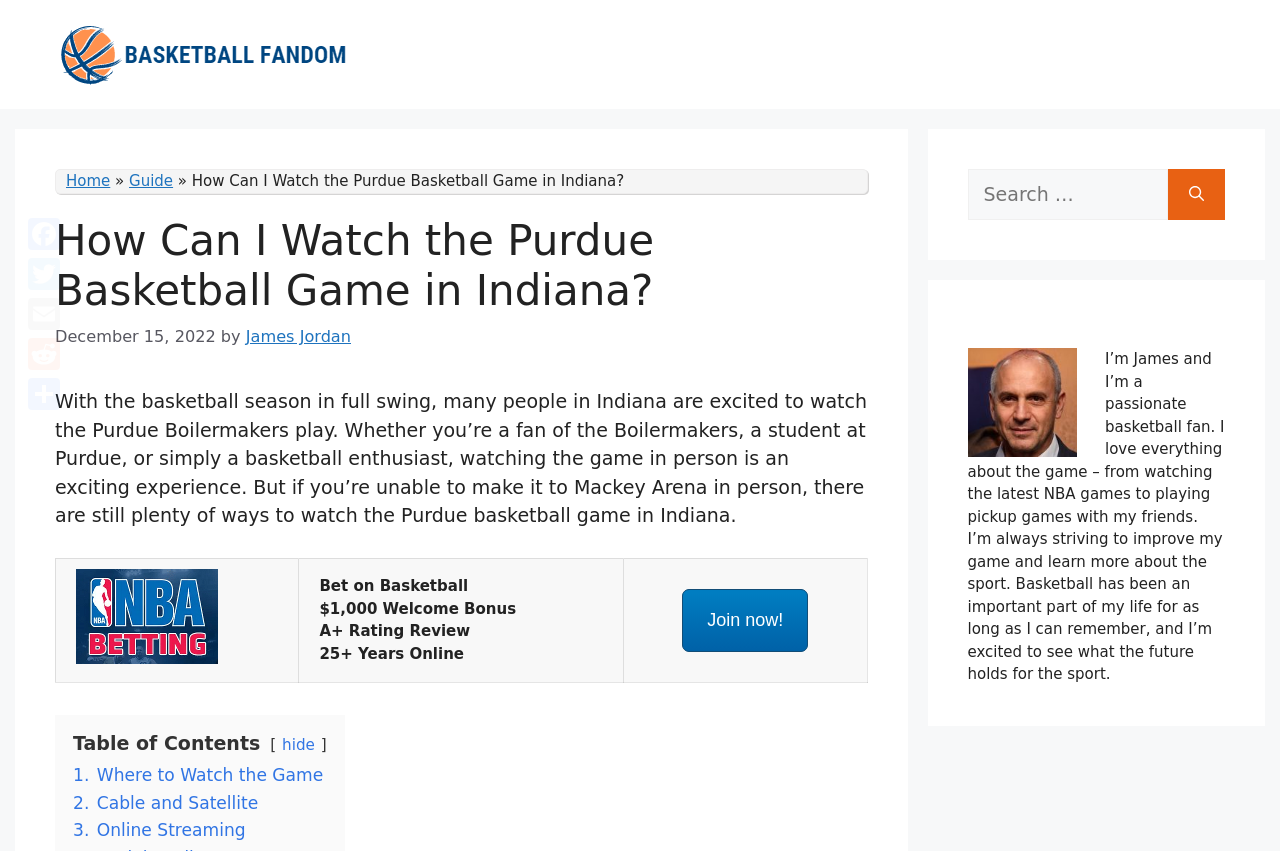Respond with a single word or phrase:
Who wrote the article?

James Jordan